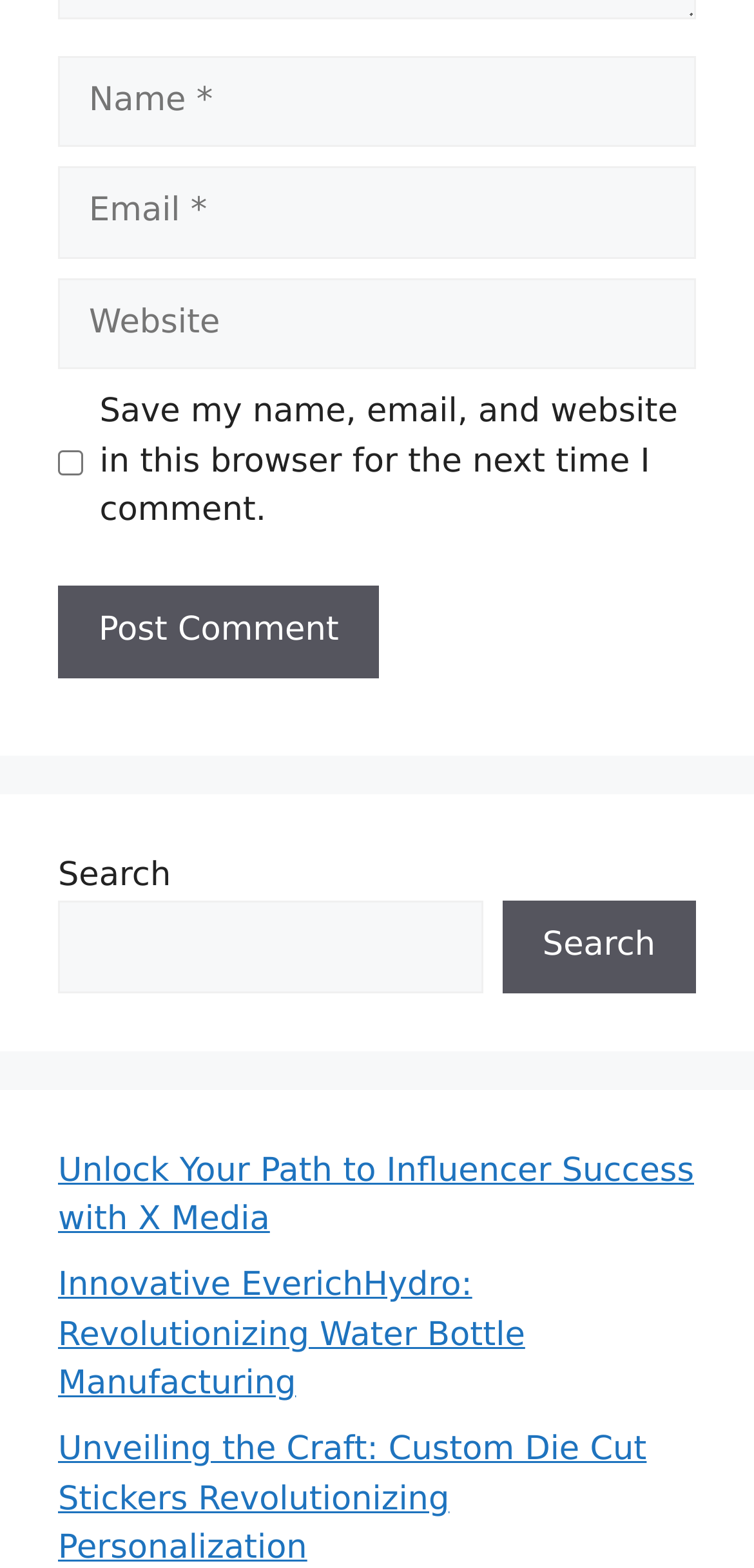Please identify the bounding box coordinates of the element I should click to complete this instruction: 'Click the Post Comment button'. The coordinates should be given as four float numbers between 0 and 1, like this: [left, top, right, bottom].

[0.077, 0.374, 0.503, 0.433]